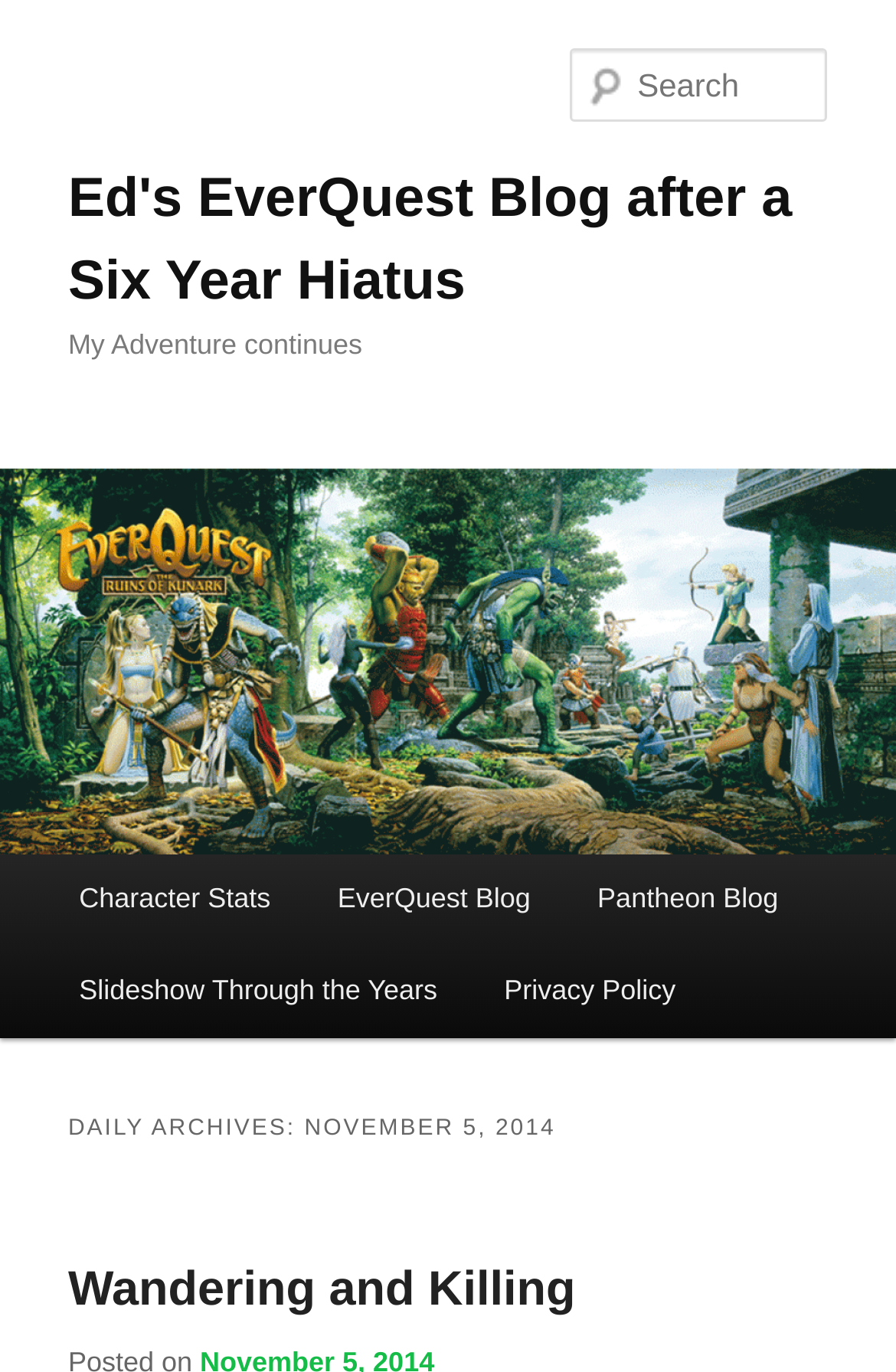Reply to the question with a brief word or phrase: Is there a search box on the webpage?

Yes